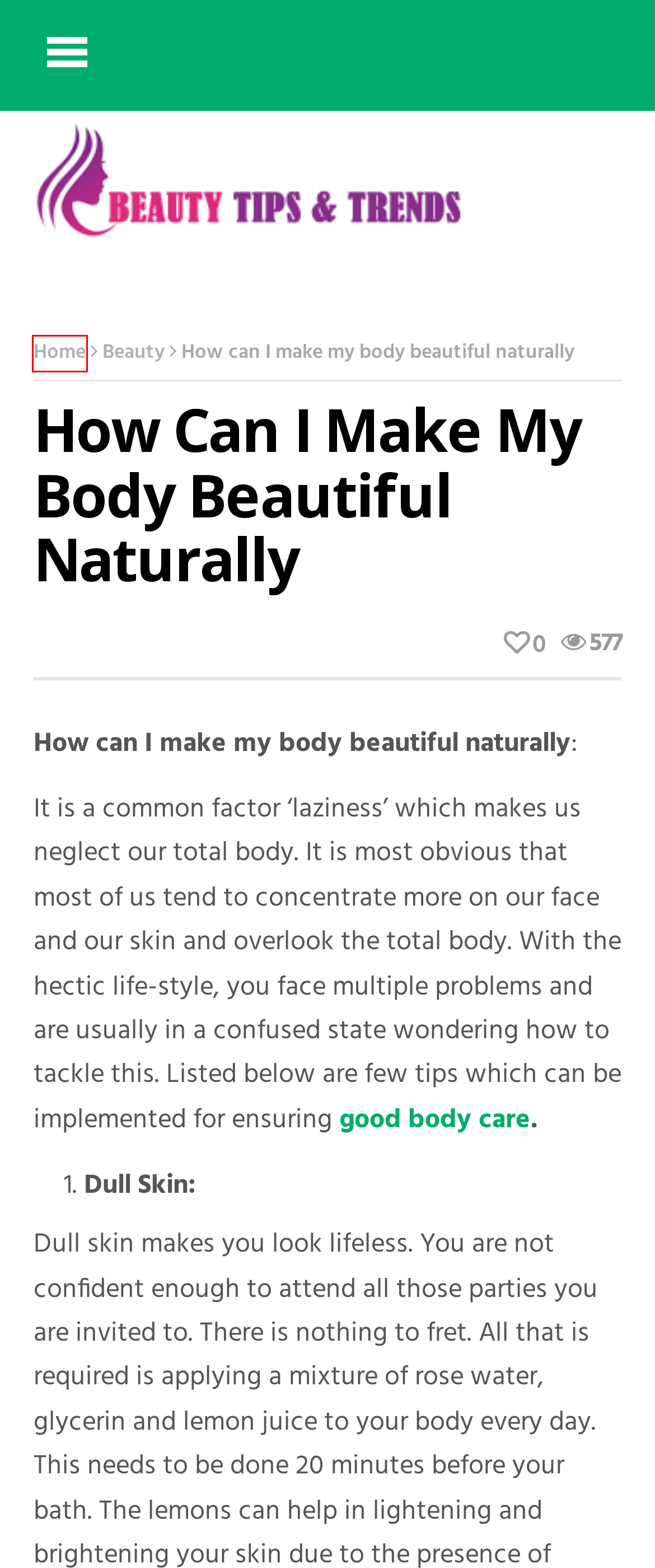Inspect the screenshot of a webpage with a red rectangle bounding box. Identify the webpage description that best corresponds to the new webpage after clicking the element inside the bounding box. Here are the candidates:
A. Privacy Policy - Beauty Tips
B. Beauty Archives - Beauty Tips
C. Top Hair Care Tips 2020 - Beauty Tips
D. Home - Beauty Tips
E. The 4-Step Skincare Routine And Why You Need It - Beauty Tips
F. Terms and Conditions - Beauty Tips
G. Skin Care Archives - Beauty Tips
H. Natural Beauty Everyday Habits that Help You Look Your Best -

D